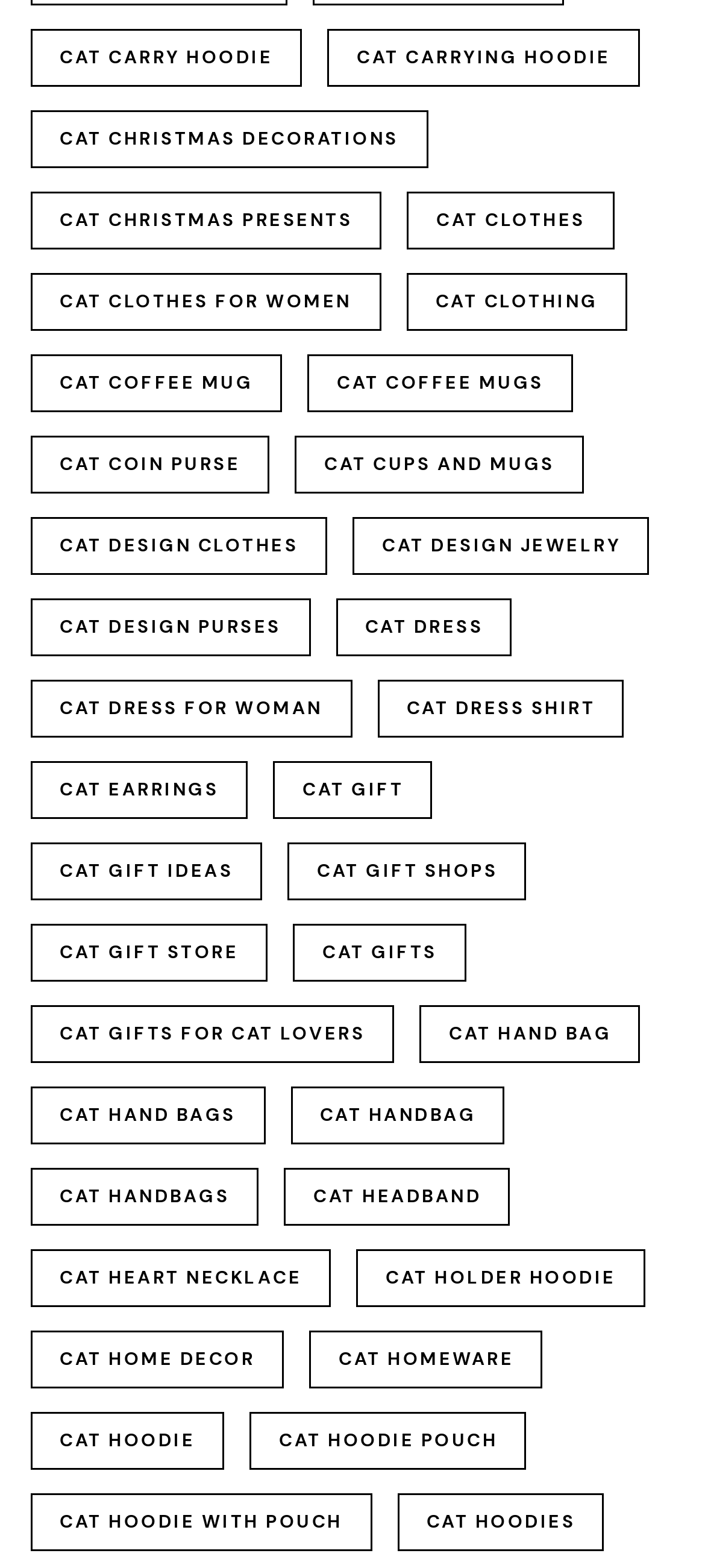Identify the bounding box coordinates of the region that should be clicked to execute the following instruction: "Check website accessibility".

None